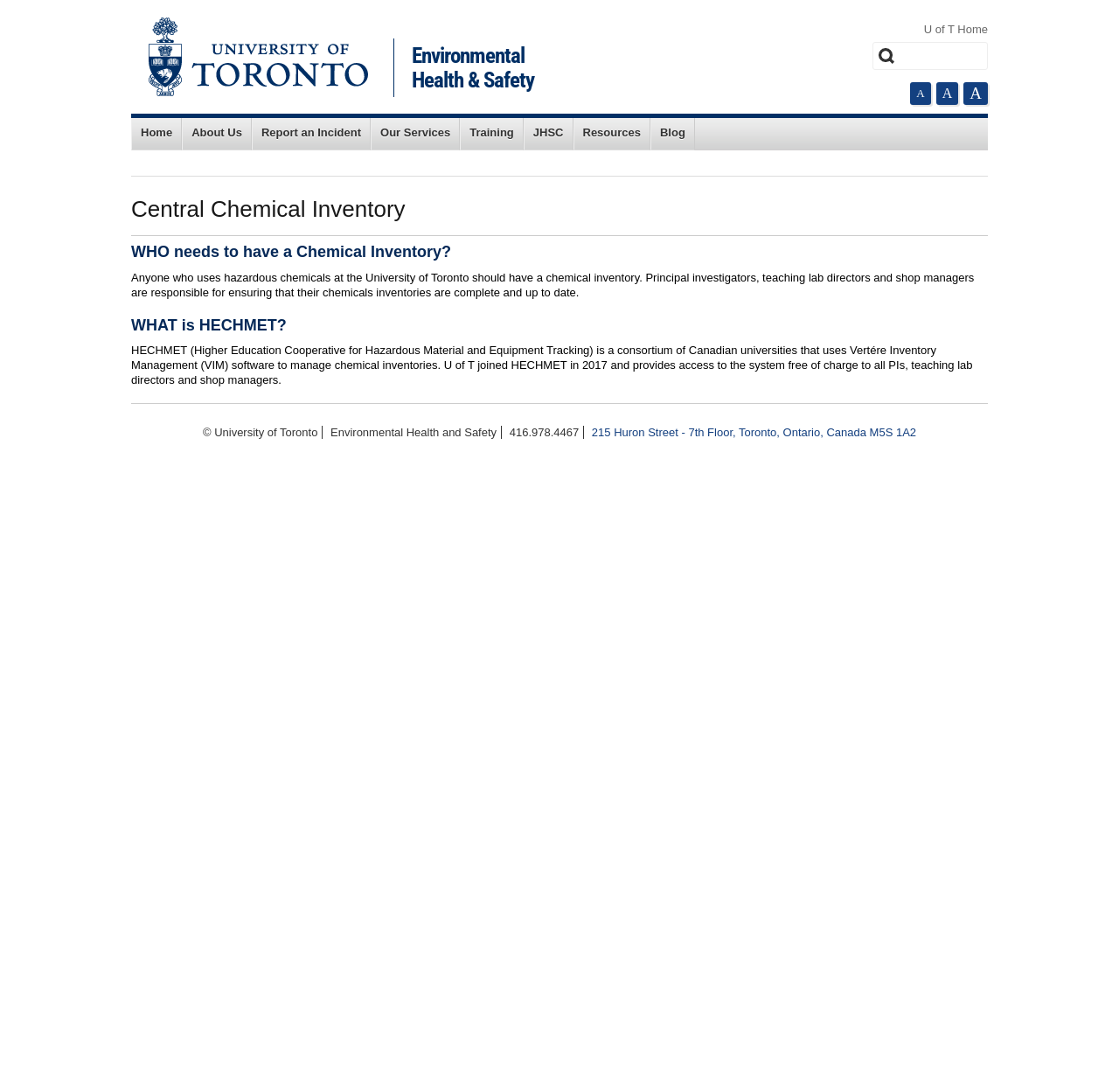Locate the bounding box coordinates of the element that should be clicked to execute the following instruction: "Go to University of Toronto homepage".

[0.133, 0.016, 0.329, 0.088]